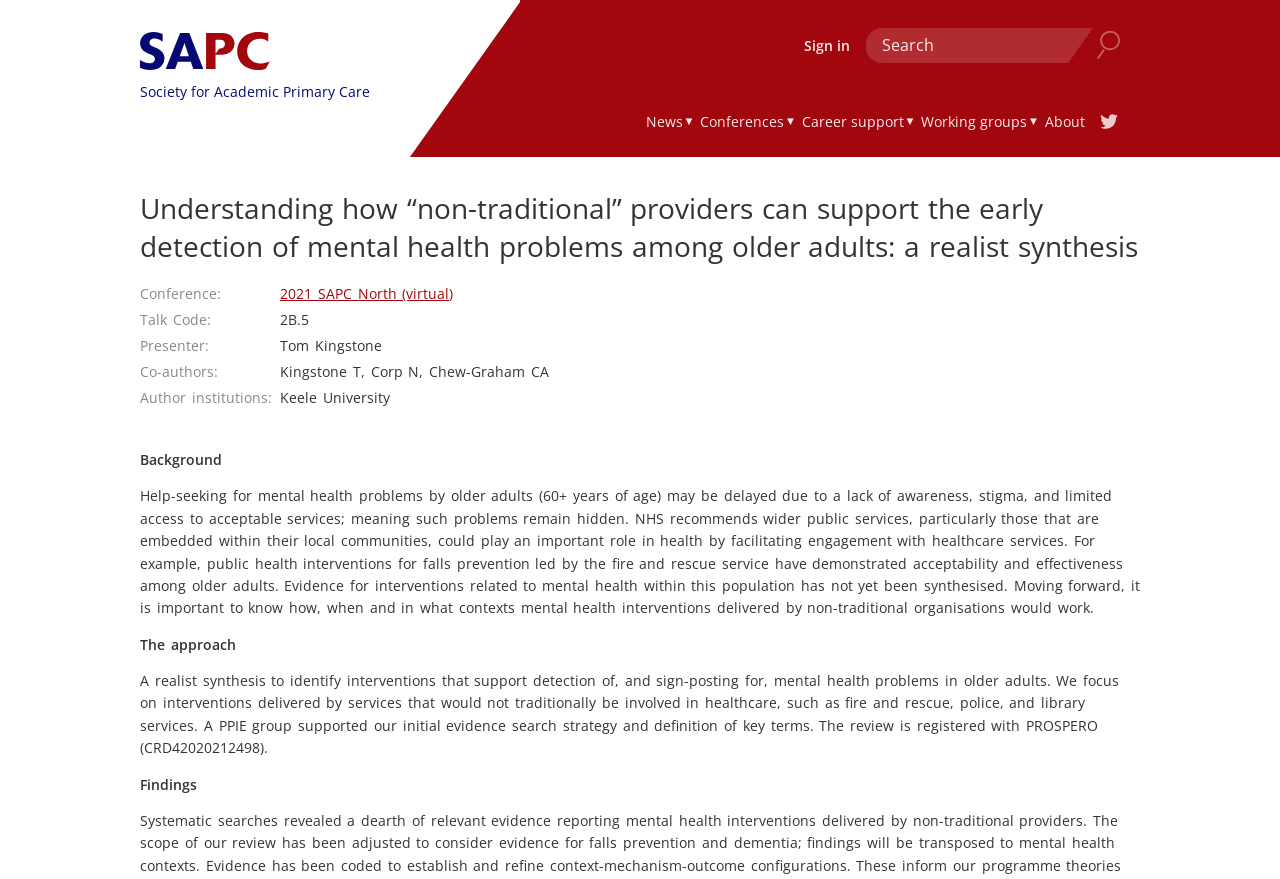Find and provide the bounding box coordinates for the UI element described here: "News". The coordinates should be given as four float numbers between 0 and 1: [left, top, right, bottom].

[0.483, 0.118, 0.529, 0.156]